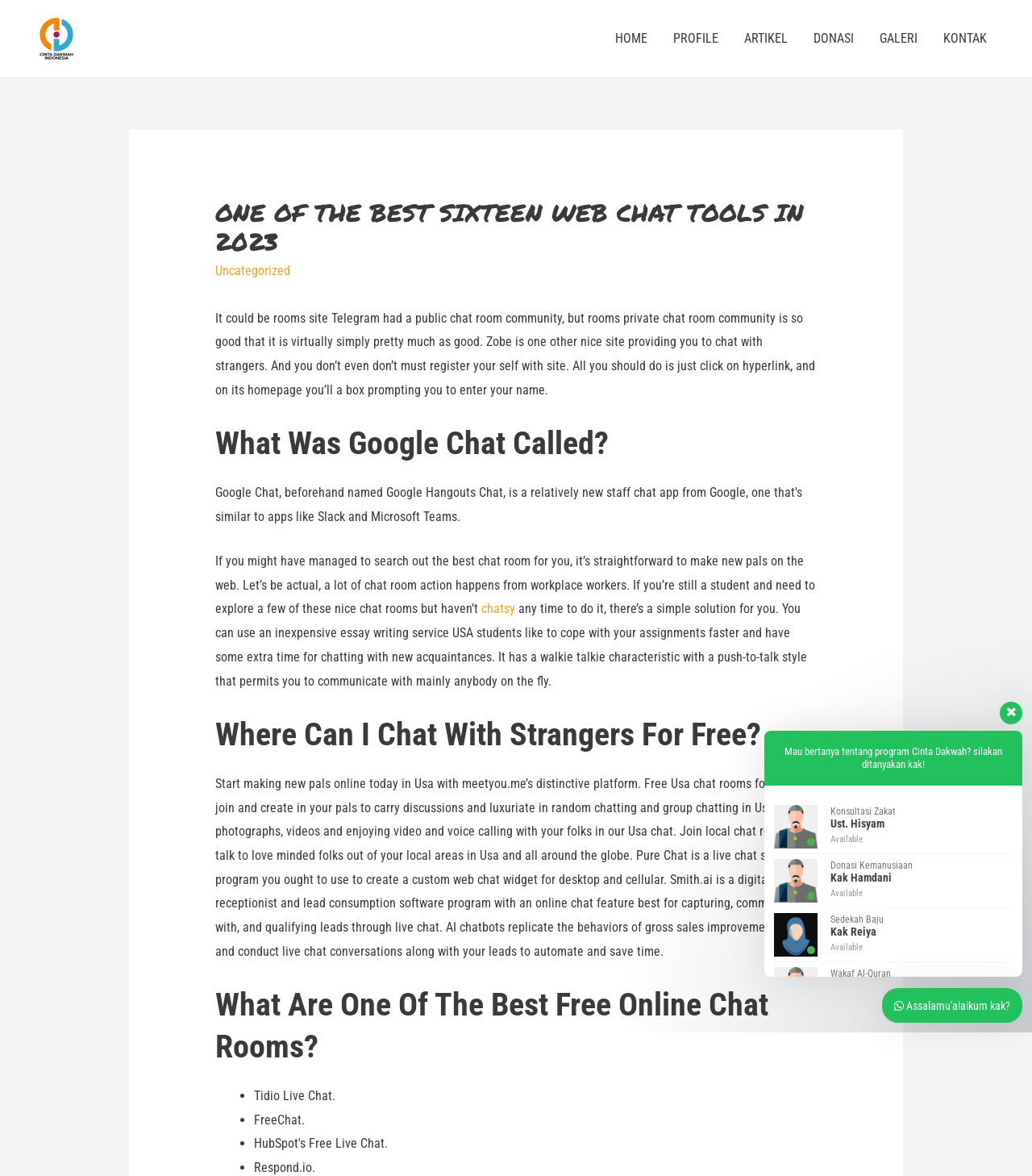Please provide a one-word or phrase answer to the question: 
What is the purpose of the website?

To provide information about web chat tools